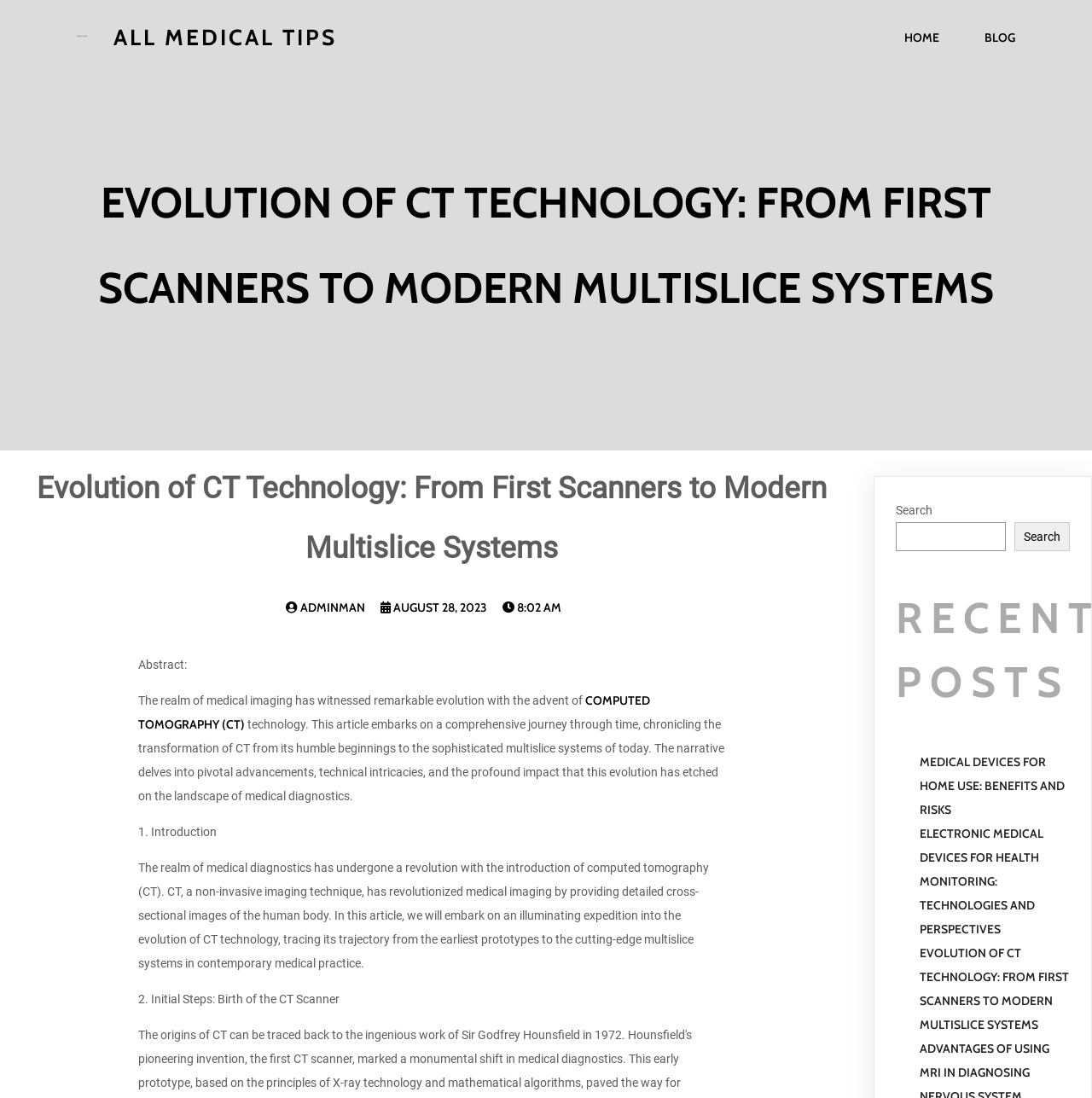Based on the image, provide a detailed and complete answer to the question: 
How many recent posts are listed?

The recent posts section is located at the right side of the webpage, and it lists three recent posts: 'MEDICAL DEVICES FOR HOME USE: BENEFITS AND RISKS', 'ELECTRONIC MEDICAL DEVICES FOR HEALTH MONITORING: TECHNOLOGIES AND PERSPECTIVES', and 'EVOLUTION OF CT TECHNOLOGY: FROM FIRST SCANNERS TO MODERN MULTISLICE SYSTEMS'.